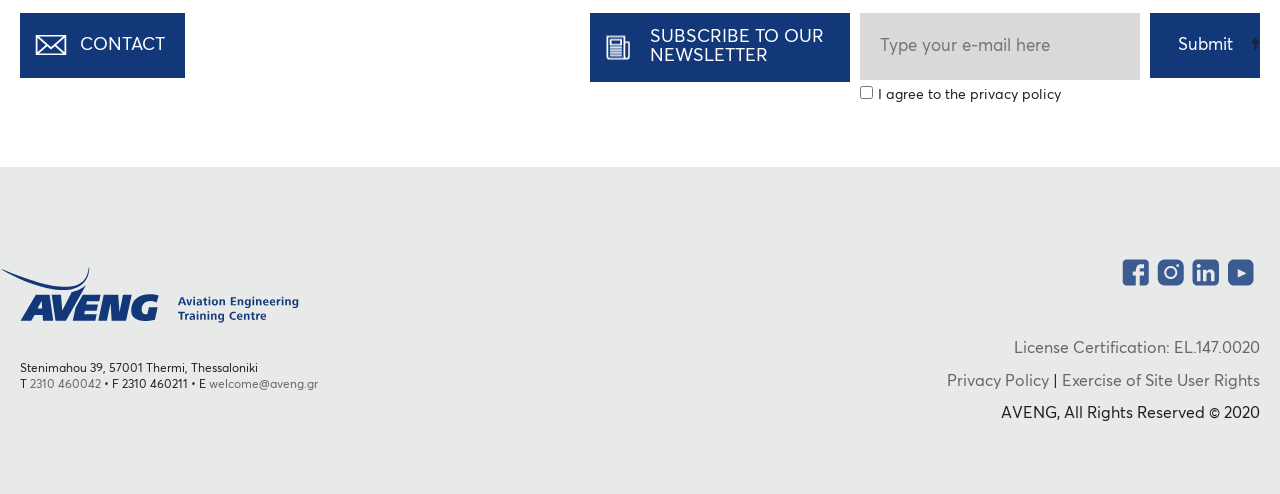What is the address of the company?
Look at the image and respond with a single word or a short phrase.

Stenimahou 39, 57001 Thermi, Thessaloniki